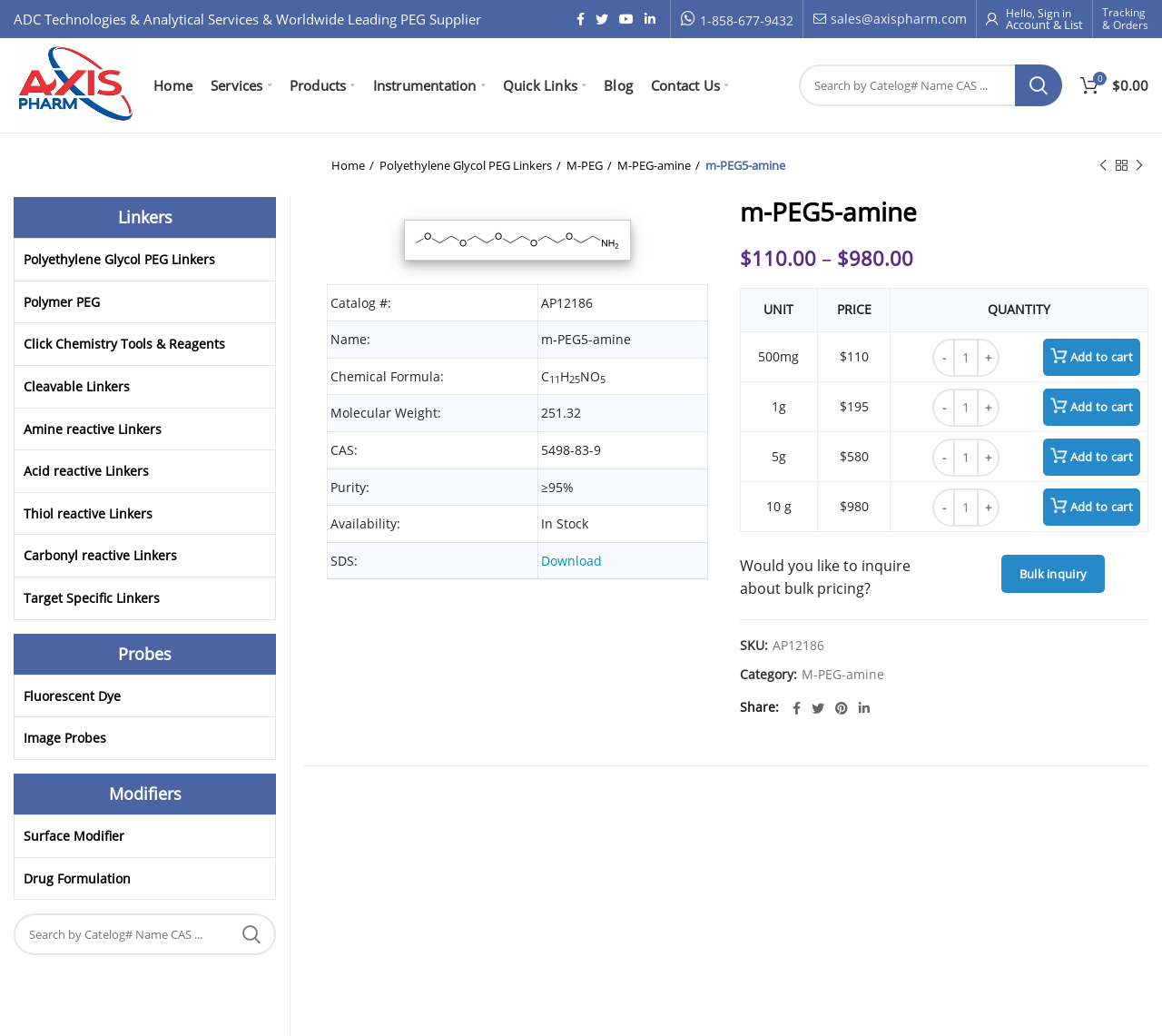Reply to the question with a single word or phrase:
What is the molecular weight of the product?

251.32